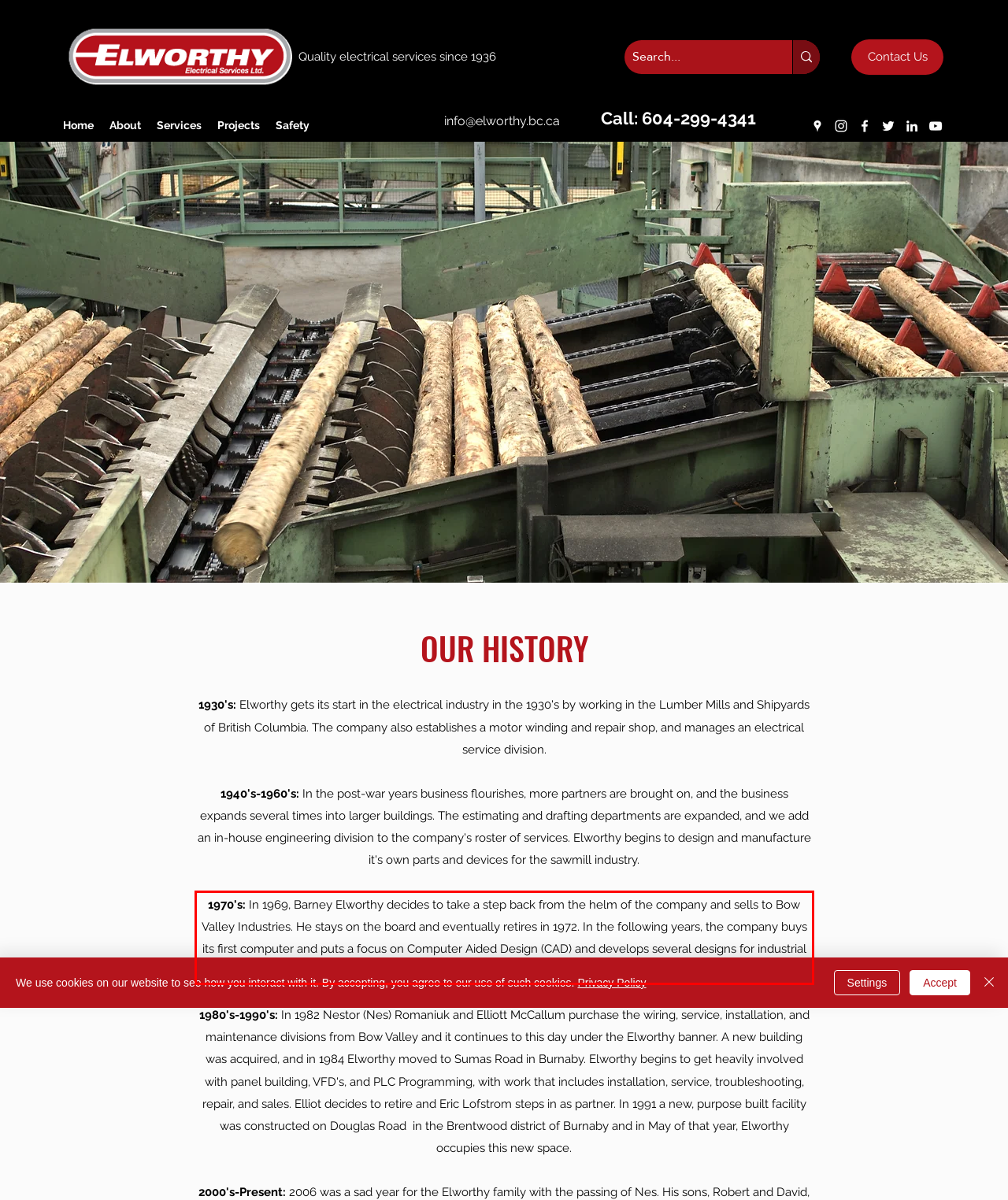Examine the webpage screenshot, find the red bounding box, and extract the text content within this marked area.

1970's: In 1969, Barney Elworthy decides to take a step back from the helm of the company and sells to Bow Valley Industries. He stays on the board and eventually retires in 1972. In the following years, the company buys its first computer and puts a focus on Computer Aided Design (CAD) and develops several designs for industrial sawmills.